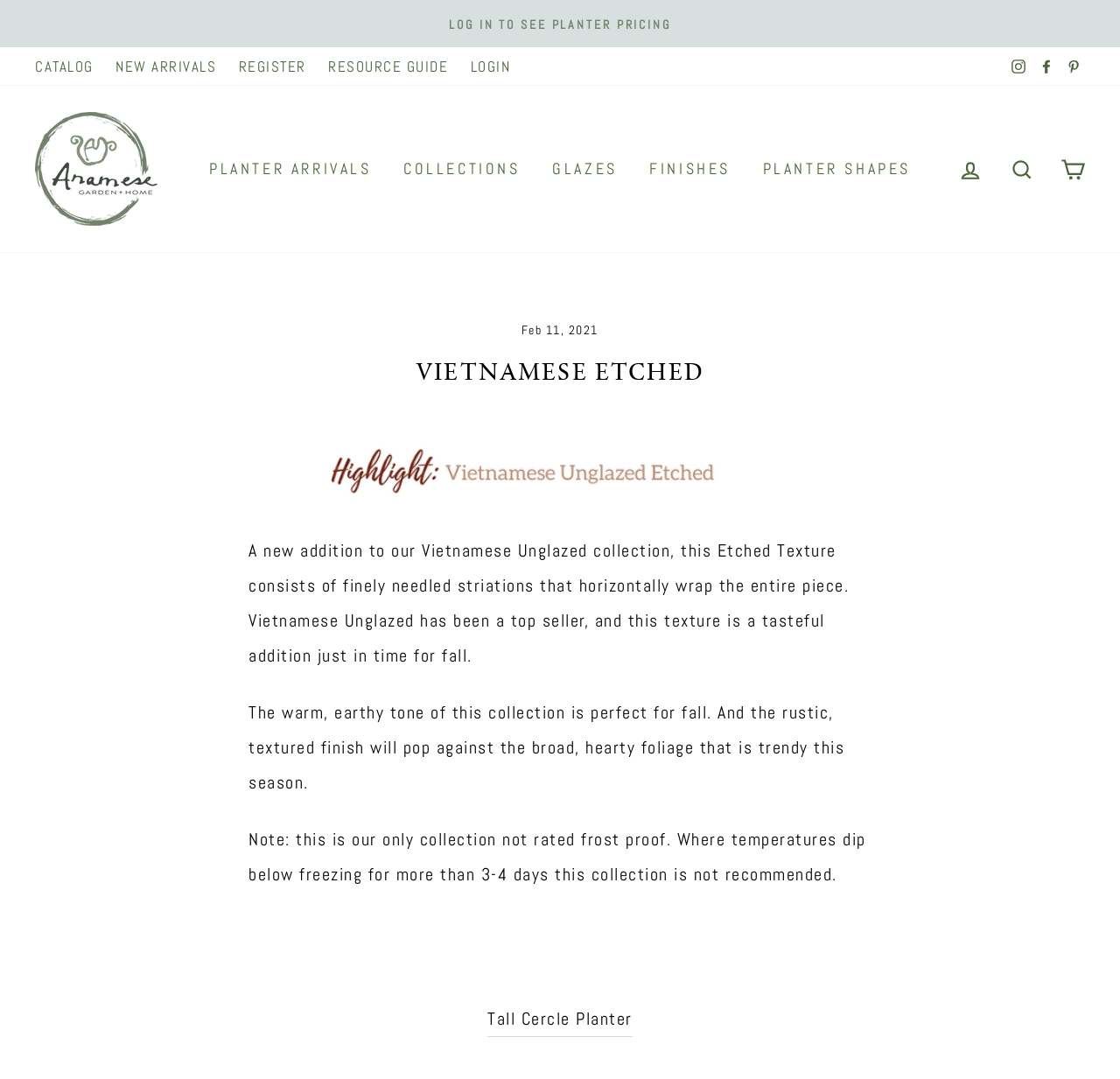Please reply with a single word or brief phrase to the question: 
What is the recommended season for using the planter described on this webpage?

Fall